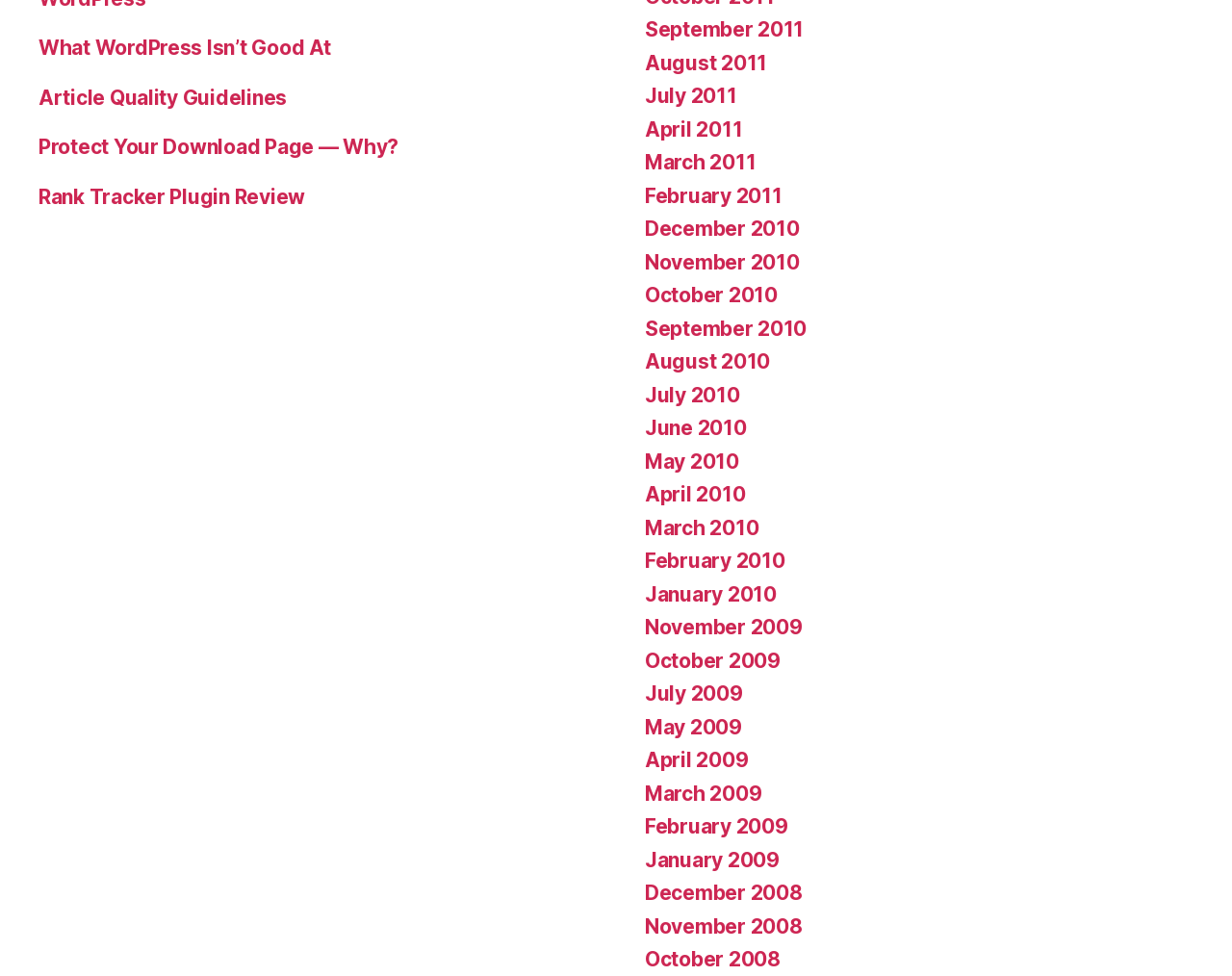Given the description Rank Tracker Plugin Review, predict the bounding box coordinates of the UI element. Ensure the coordinates are in the format (top-left x, top-left y, bottom-right x, bottom-right y) and all values are between 0 and 1.

[0.031, 0.189, 0.248, 0.214]